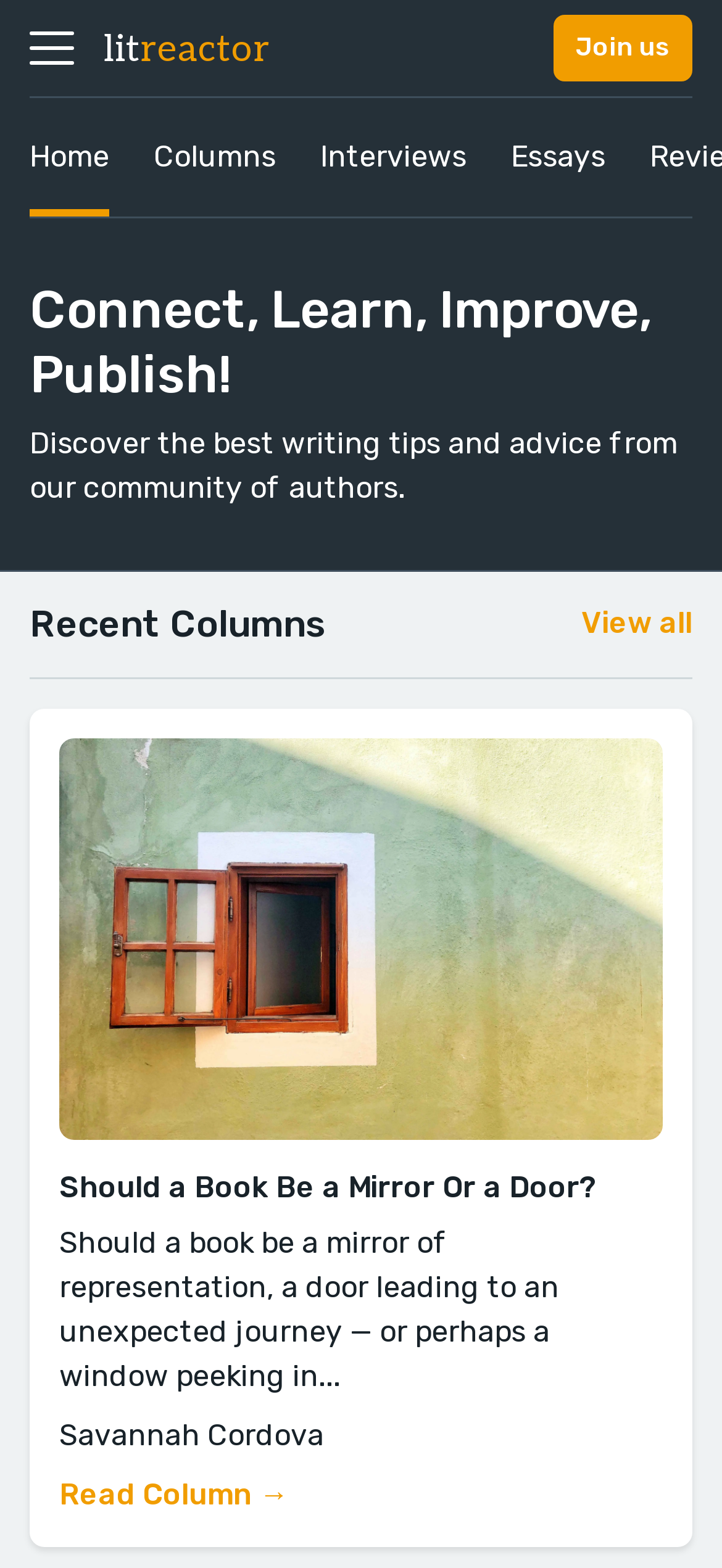What is the call-to-action for the recent column?
Using the information from the image, give a concise answer in one word or a short phrase.

Read Column →